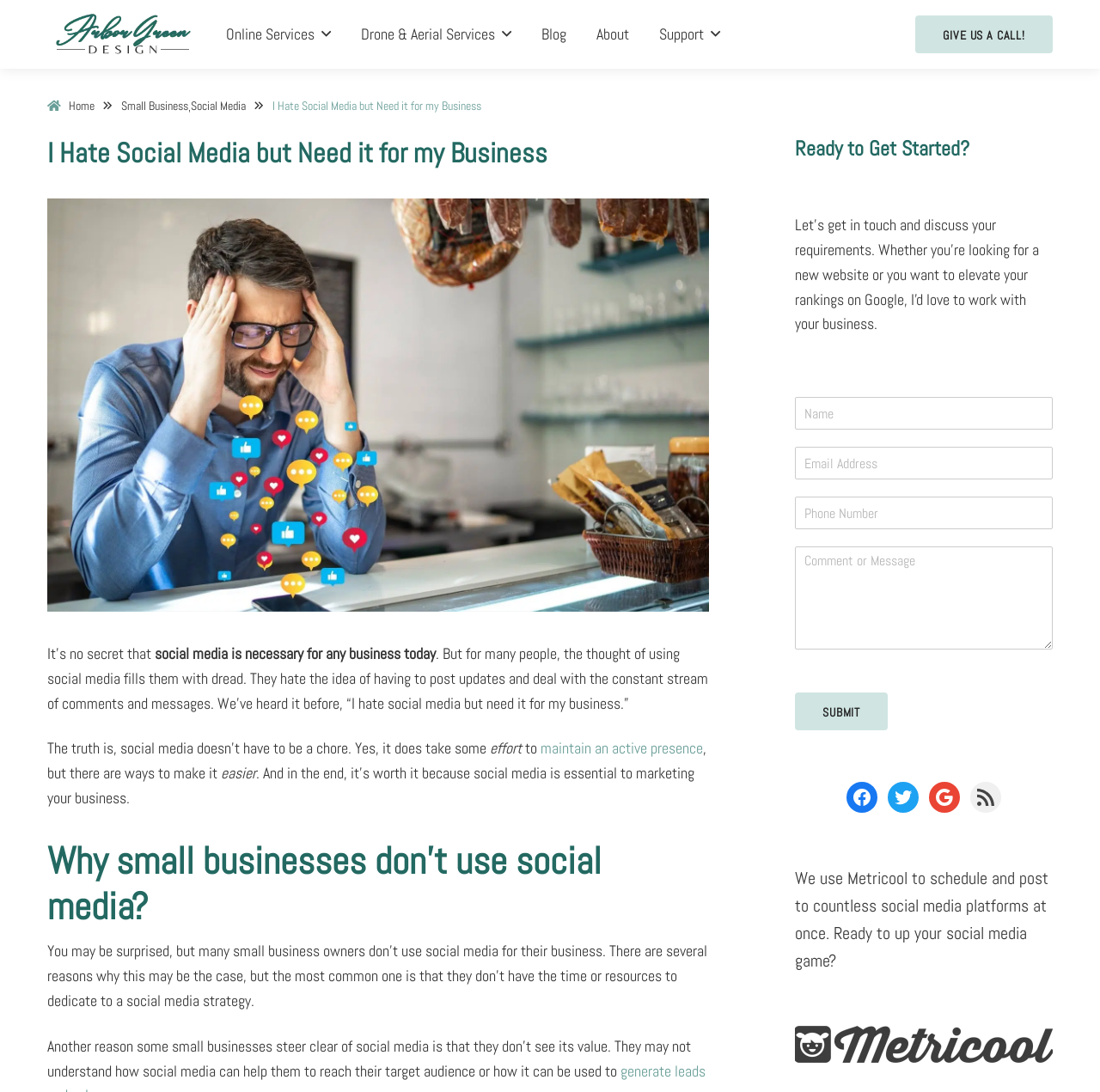Pinpoint the bounding box coordinates of the element to be clicked to execute the instruction: "Click on 'Home'".

[0.062, 0.09, 0.086, 0.104]